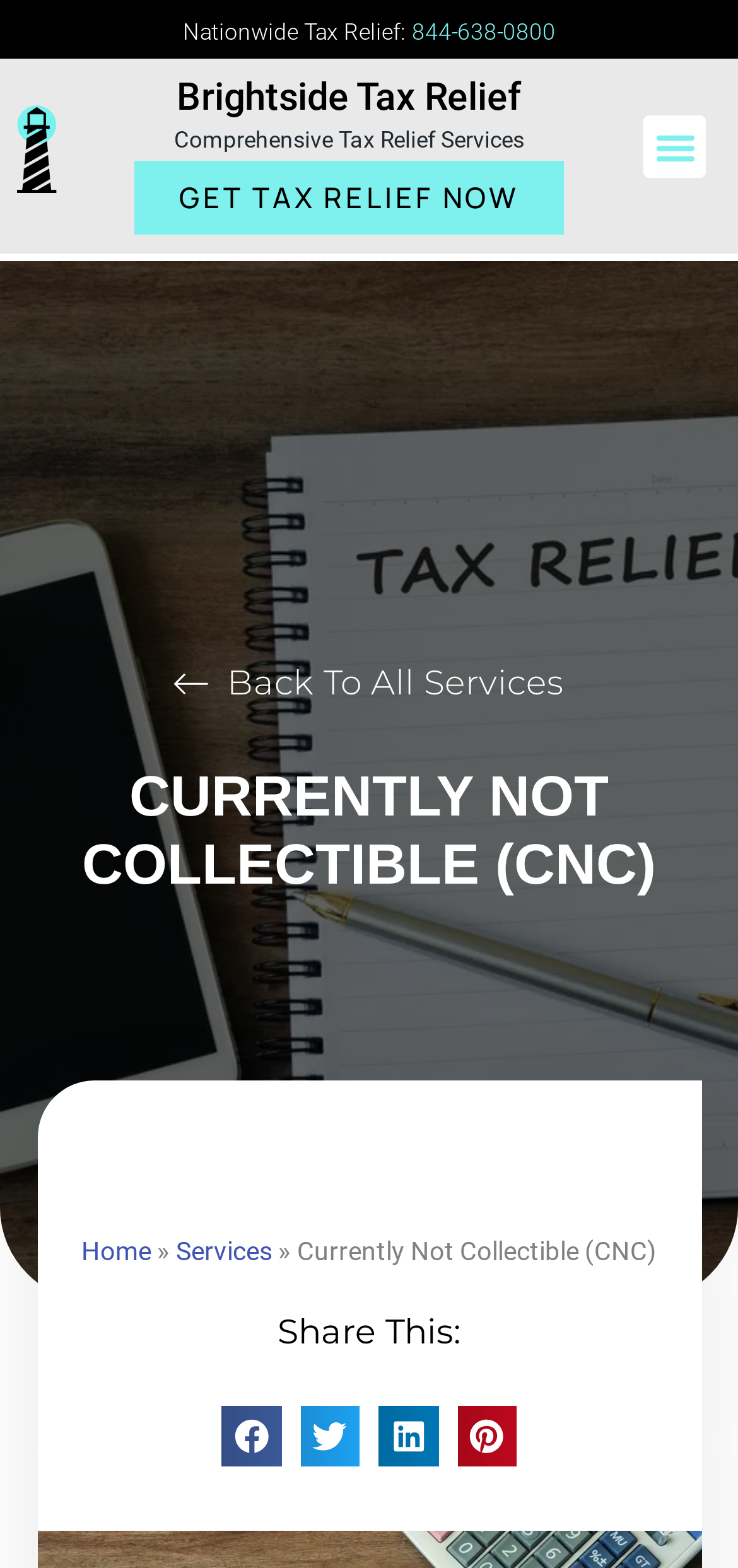Please determine the bounding box coordinates of the clickable area required to carry out the following instruction: "Get Tax Relief Now". The coordinates must be four float numbers between 0 and 1, represented as [left, top, right, bottom].

[0.181, 0.103, 0.764, 0.15]